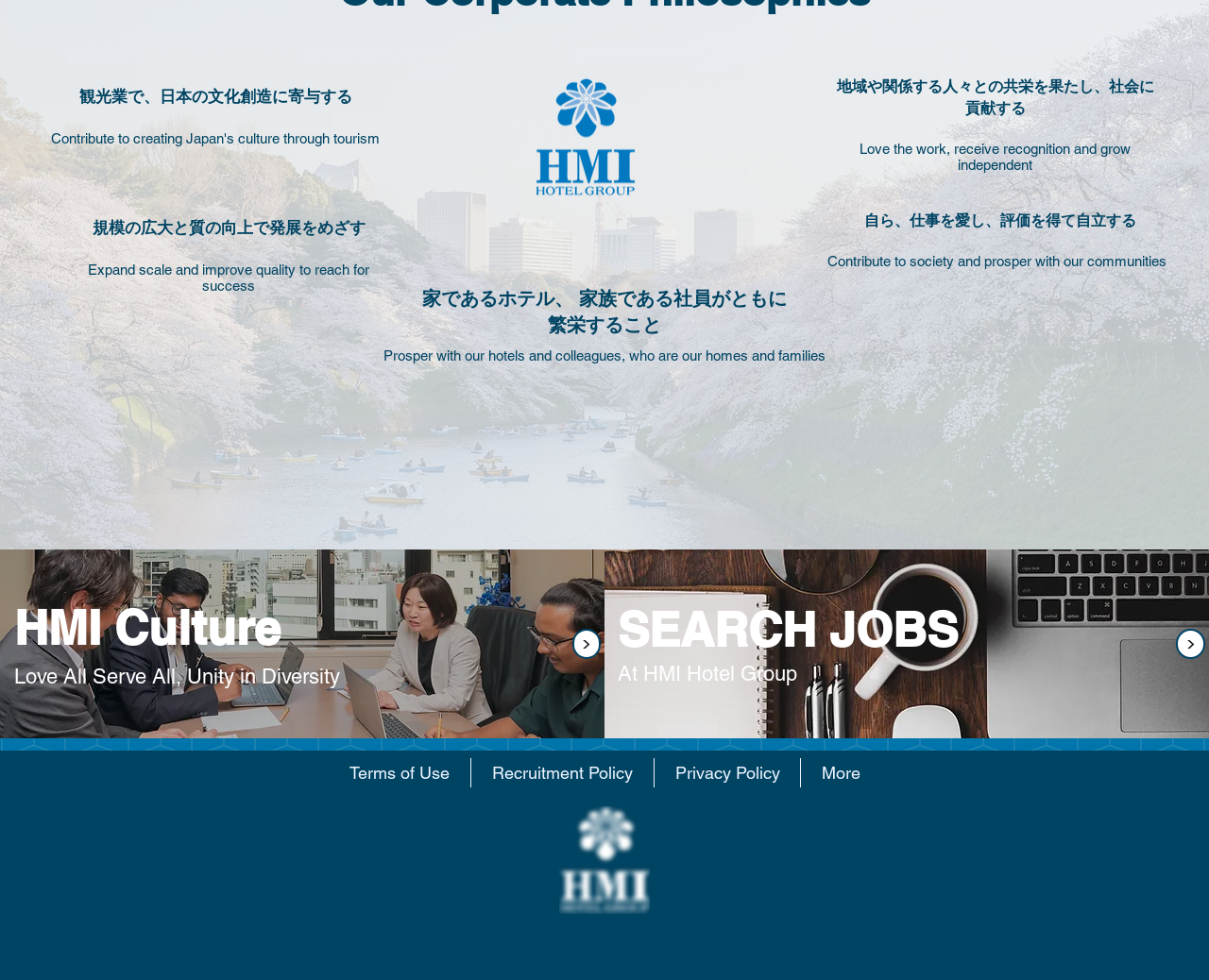Please analyze the image and give a detailed answer to the question:
What is the company's approach to work?

The company's approach to work can be inferred from the text elements on the page. One of the text elements with a bounding box coordinate of [0.711, 0.143, 0.935, 0.176] states 'Love the work, receive recognition and grow independent'. This suggests that the company encourages its employees to love their work.